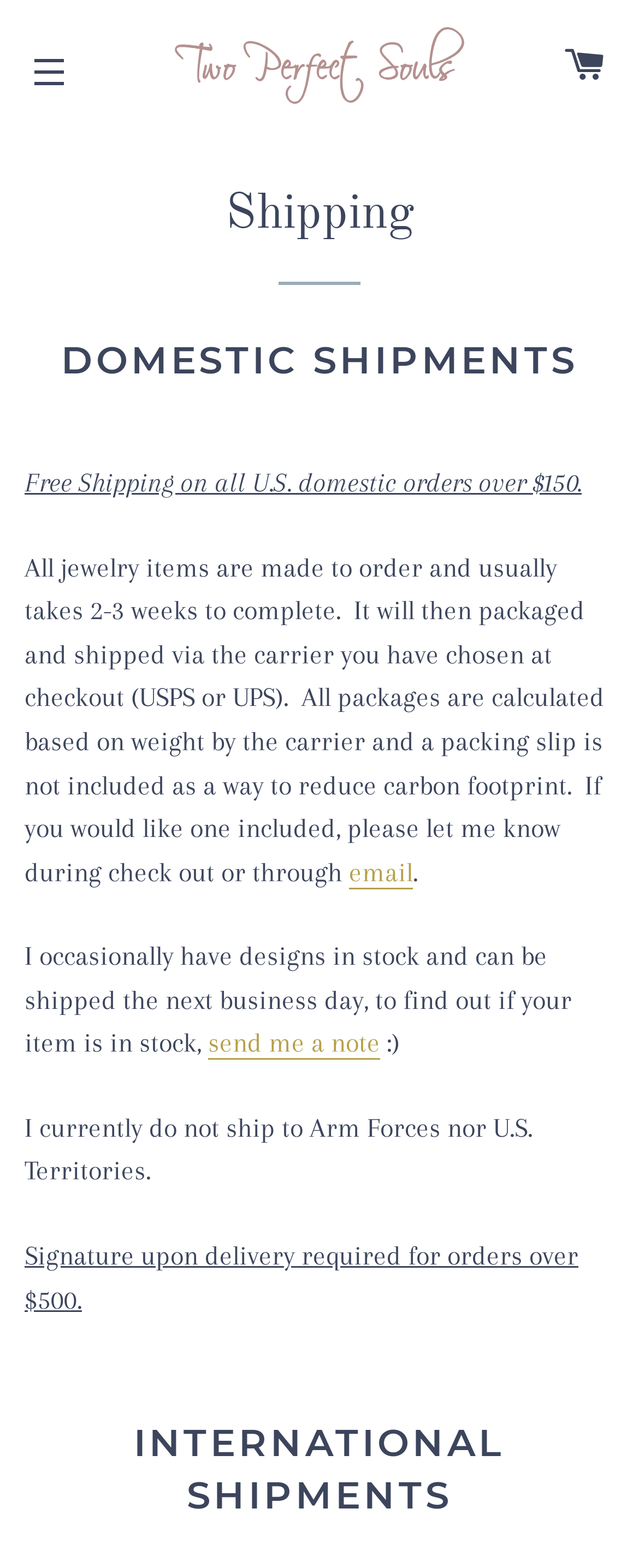Look at the image and write a detailed answer to the question: 
Can the website ship to U.S. Territories?

The webpage explicitly states that 'I currently do not ship to Arm Forces nor U.S. Territories.' This indicates that the website does not ship to U.S. Territories.